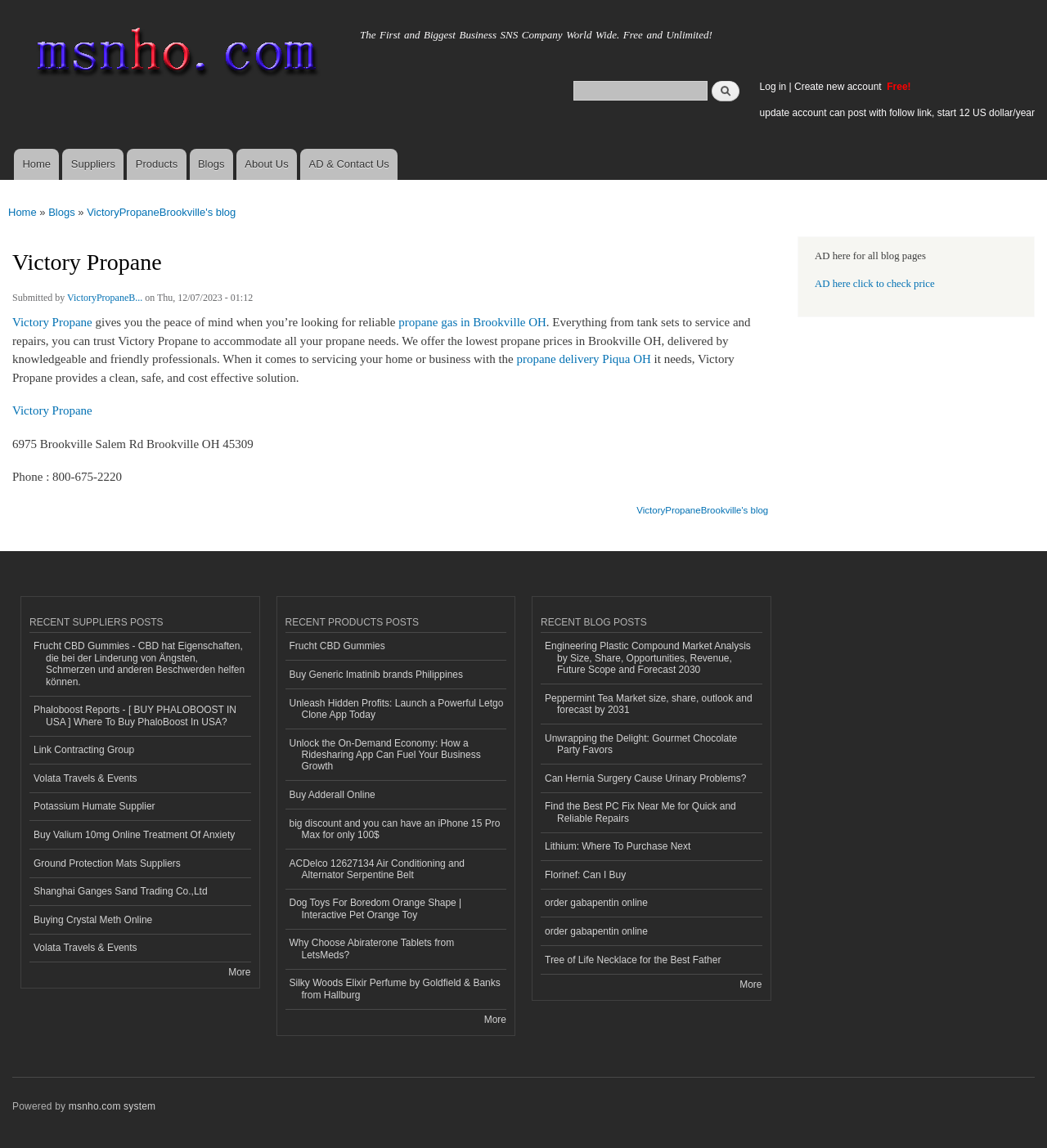What is the address of Victory Propane?
Using the picture, provide a one-word or short phrase answer.

6975 Brookville Salem Rd Brookville OH 45309